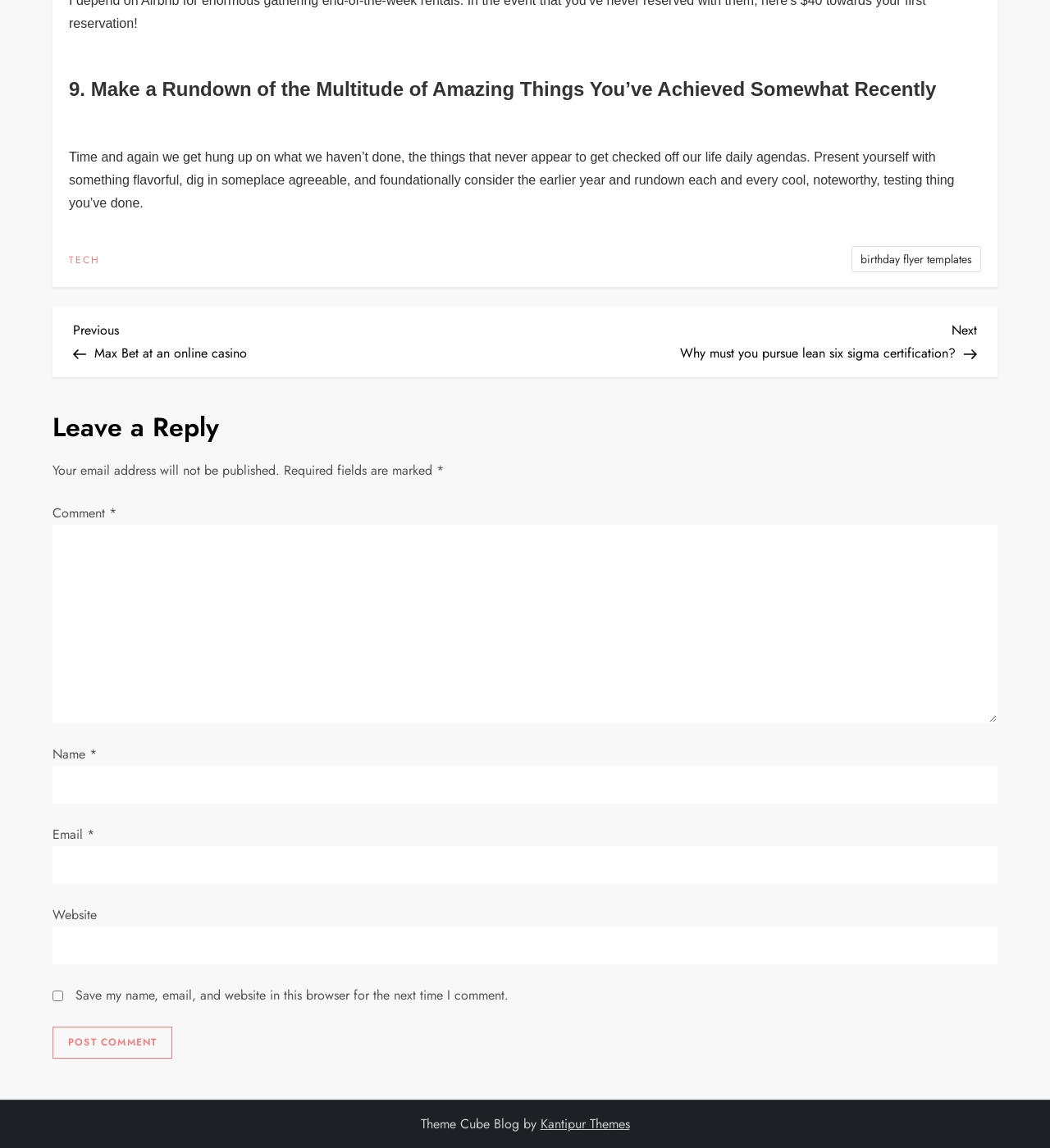Can you pinpoint the bounding box coordinates for the clickable element required for this instruction: "Click on the 'Kantipur Themes' link"? The coordinates should be four float numbers between 0 and 1, i.e., [left, top, right, bottom].

[0.514, 0.971, 0.6, 0.987]